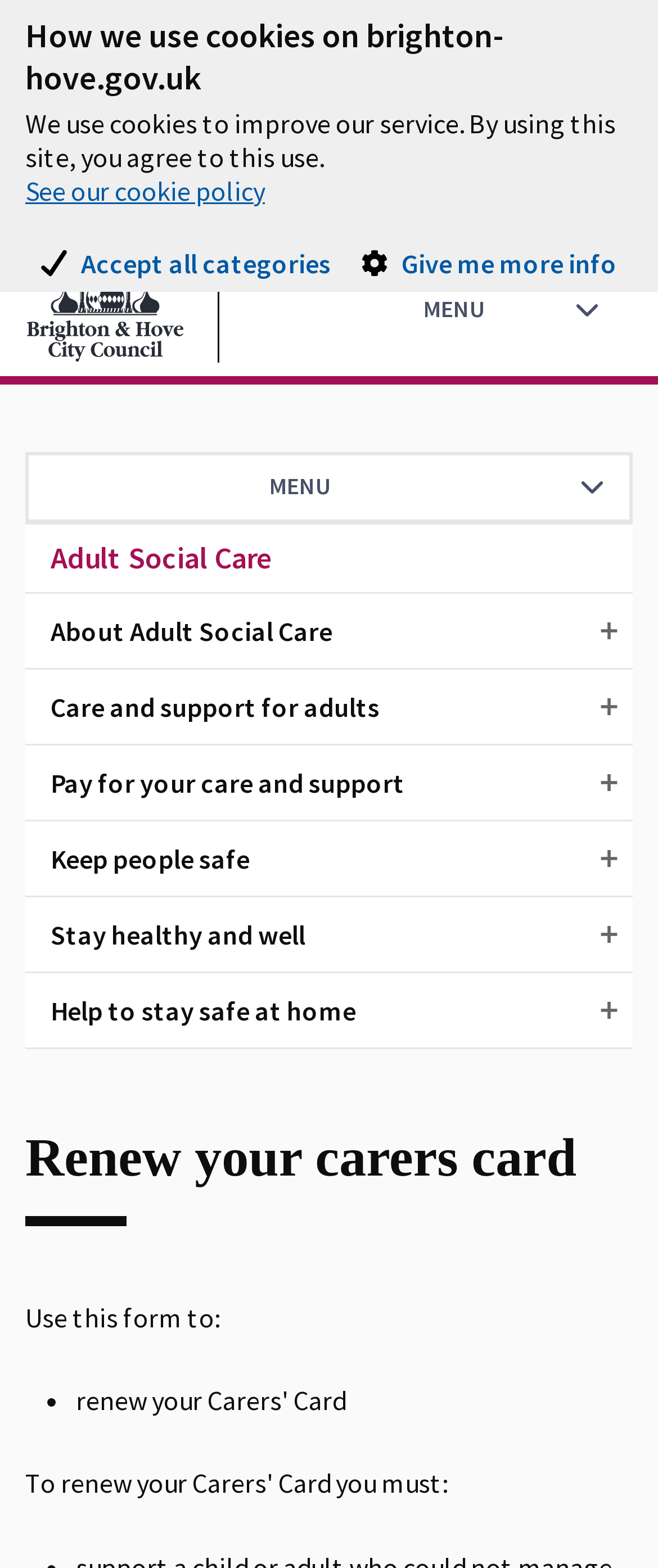Using the provided element description "Menu", determine the bounding box coordinates of the UI element.

[0.592, 0.177, 0.962, 0.218]